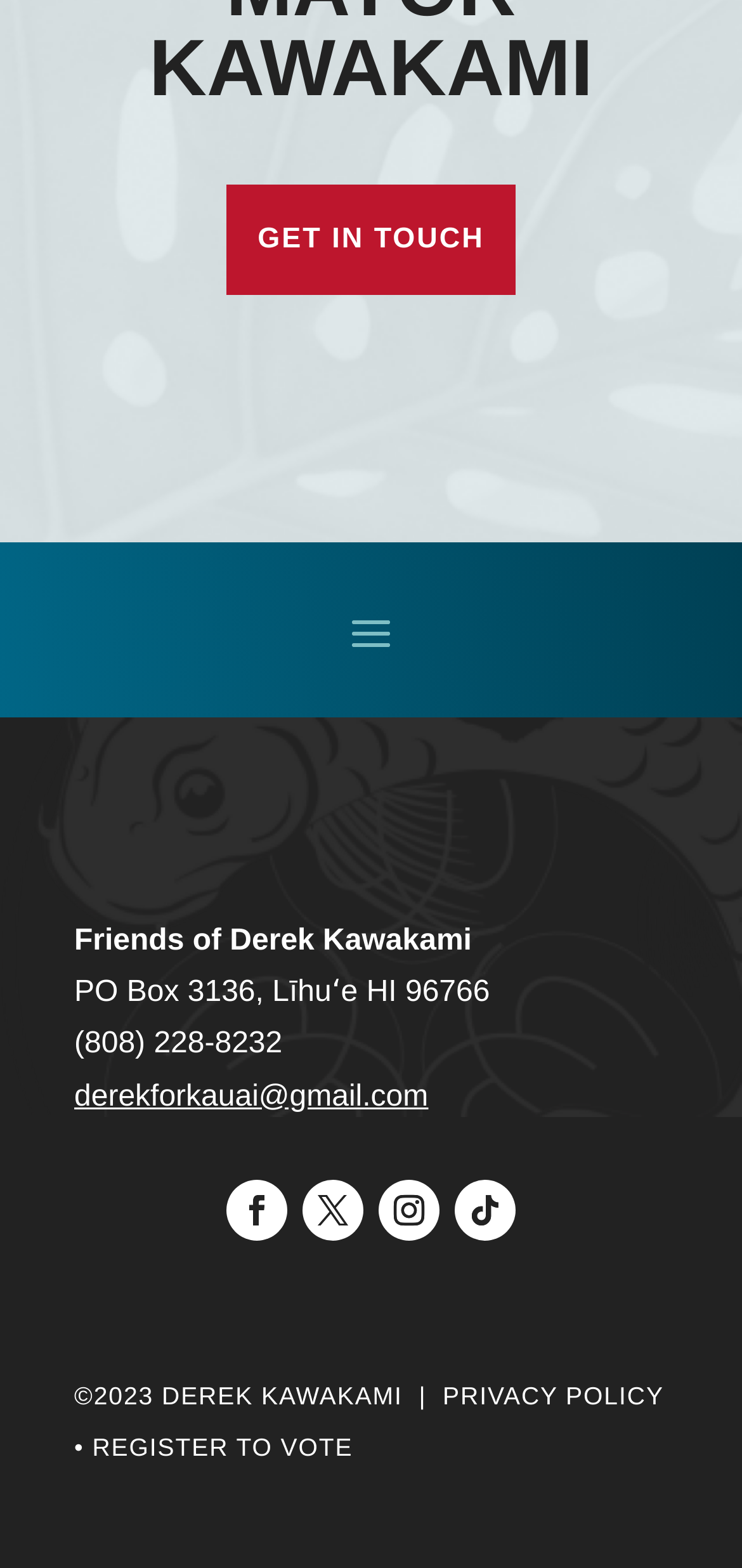What is the email address on the webpage?
Please respond to the question with as much detail as possible.

The webpage contains a link with the text 'derekforkauai@gmail.com' which is likely an email address.